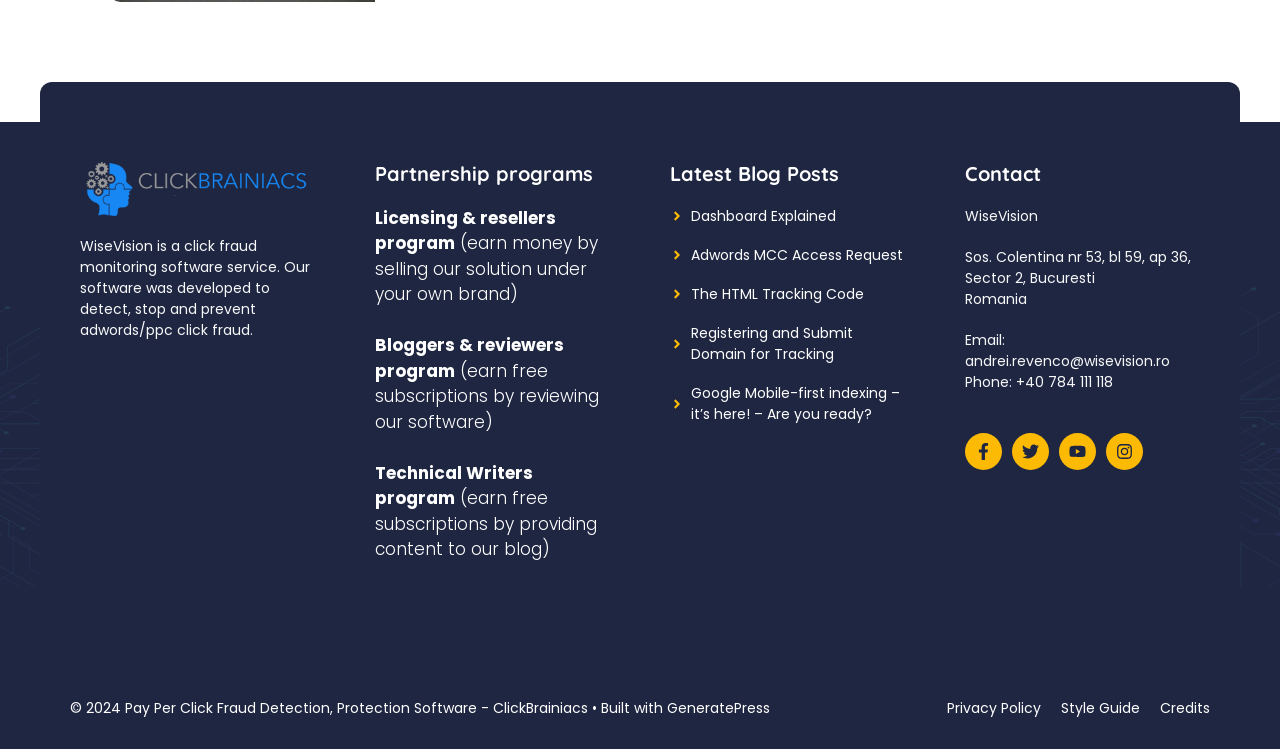Identify the bounding box coordinates of the part that should be clicked to carry out this instruction: "Click on 'Dashboard Explained'".

[0.54, 0.275, 0.653, 0.302]